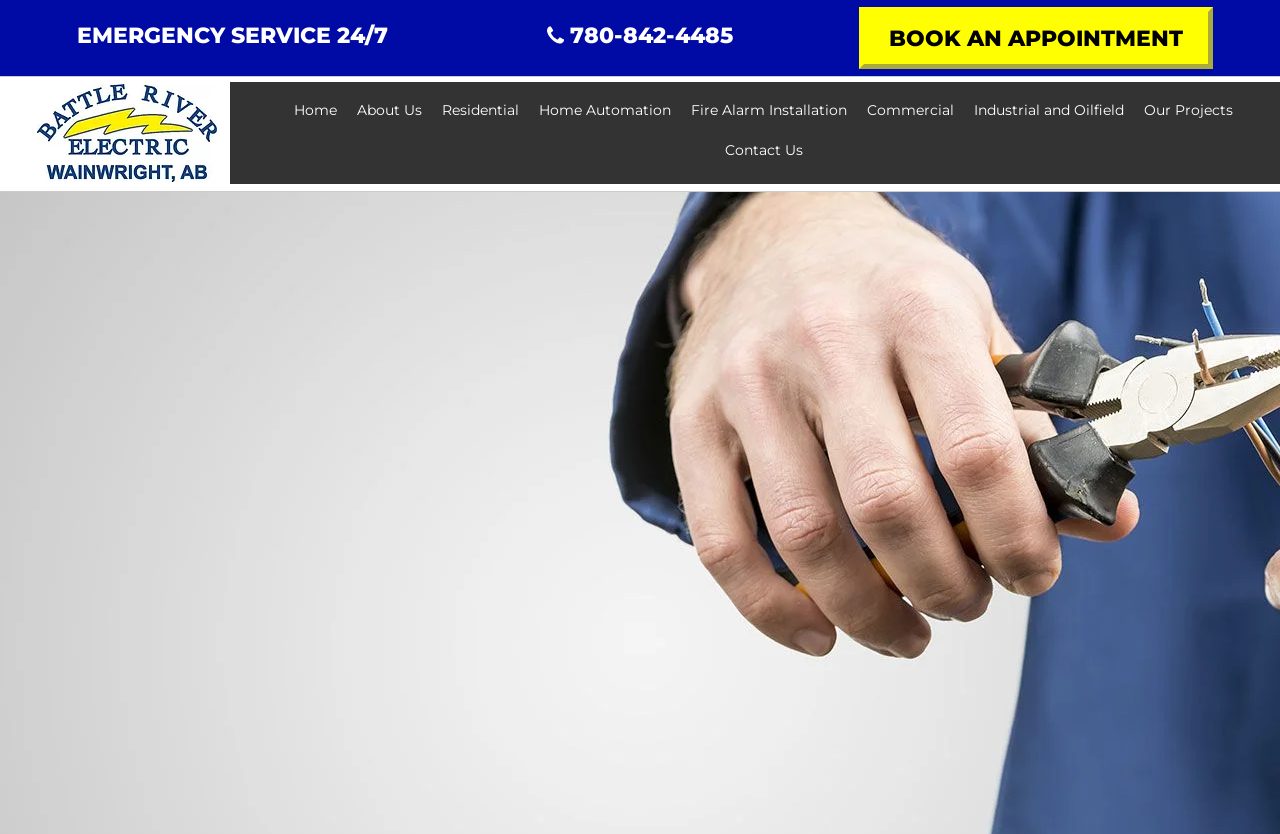Can you find and provide the title of the webpage?

ELECTRICAL INSTALLATION AND REWIRING IN WAINWRIGHT